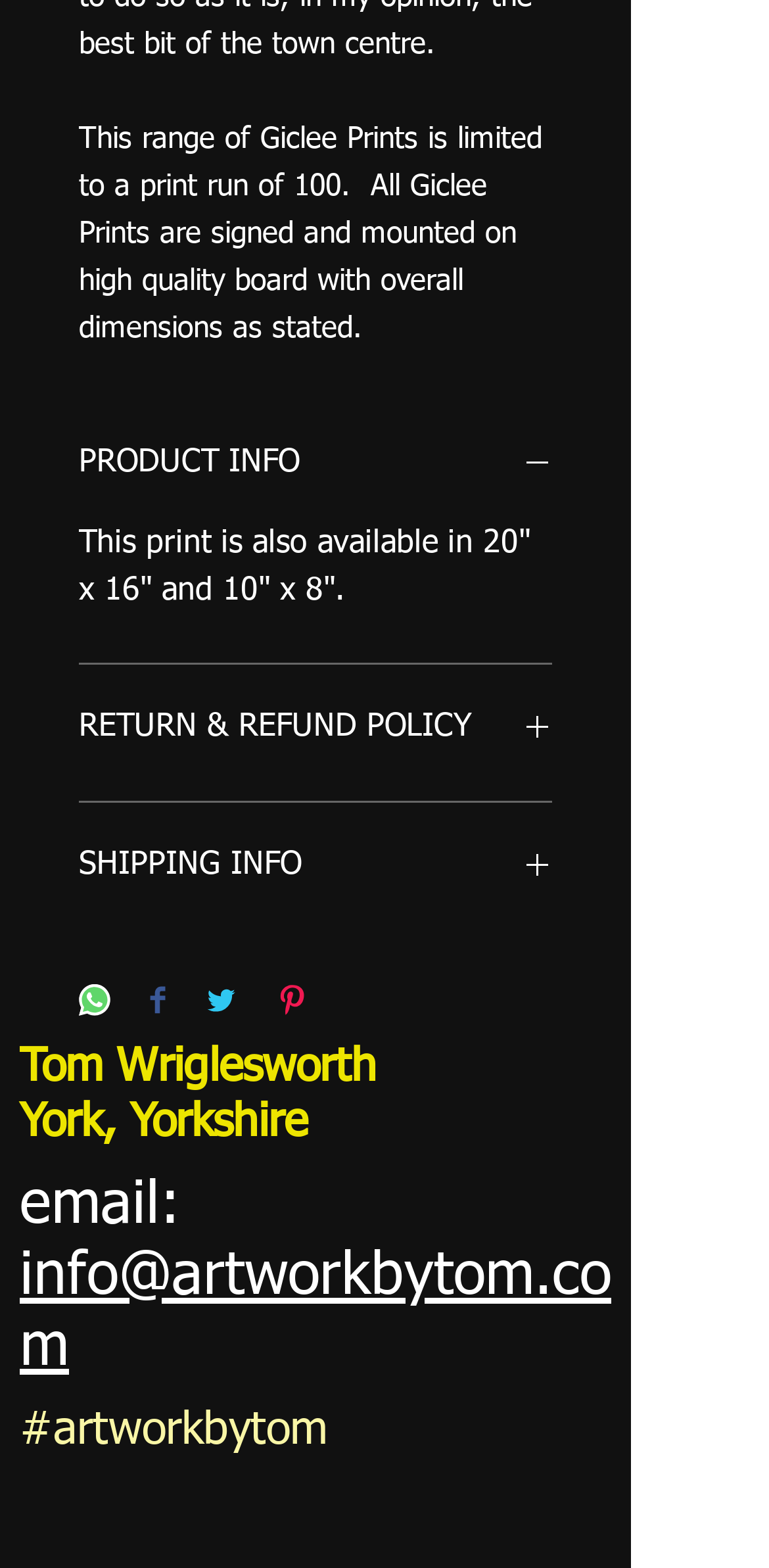Please provide the bounding box coordinate of the region that matches the element description: PRODUCT INFO. Coordinates should be in the format (top-left x, top-left y, bottom-right x, bottom-right y) and all values should be between 0 and 1.

[0.103, 0.285, 0.718, 0.311]